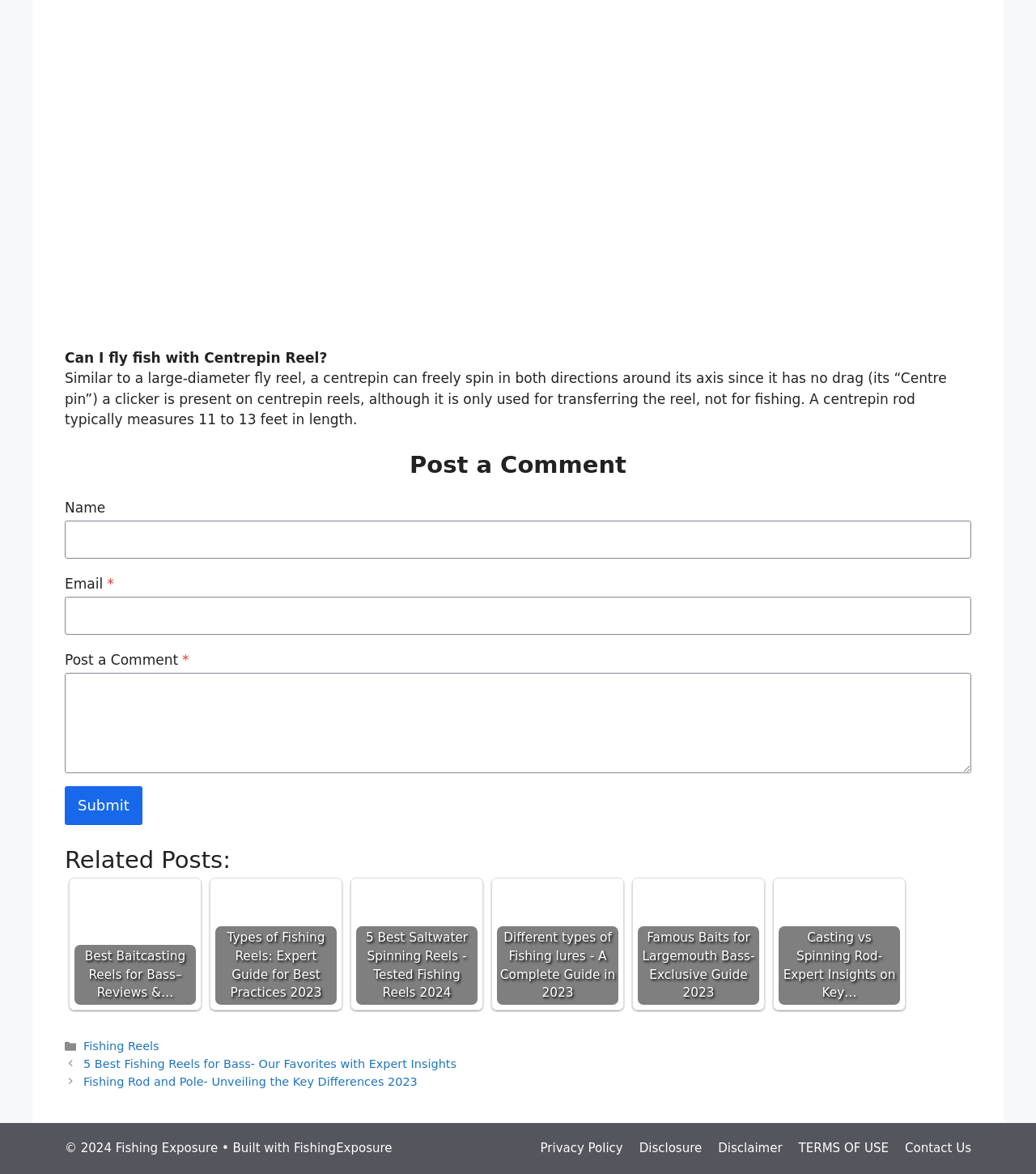Using a single word or phrase, answer the following question: 
What is the purpose of the 'Post a Comment' section?

To leave a comment